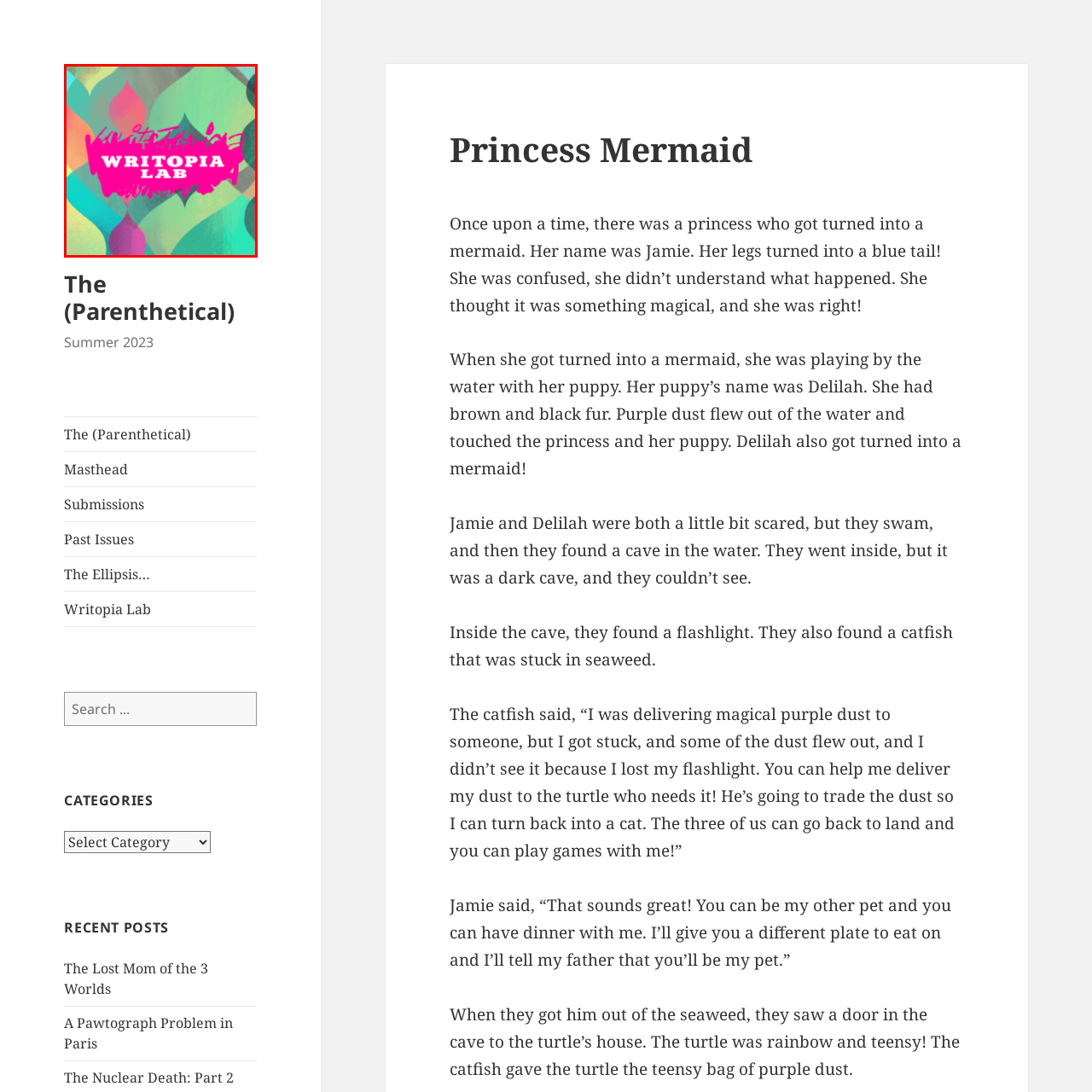What is the color of the banner behind the text 'WRITOPIA LAB'? Observe the image within the red bounding box and give a one-word or short-phrase answer.

Hot pink